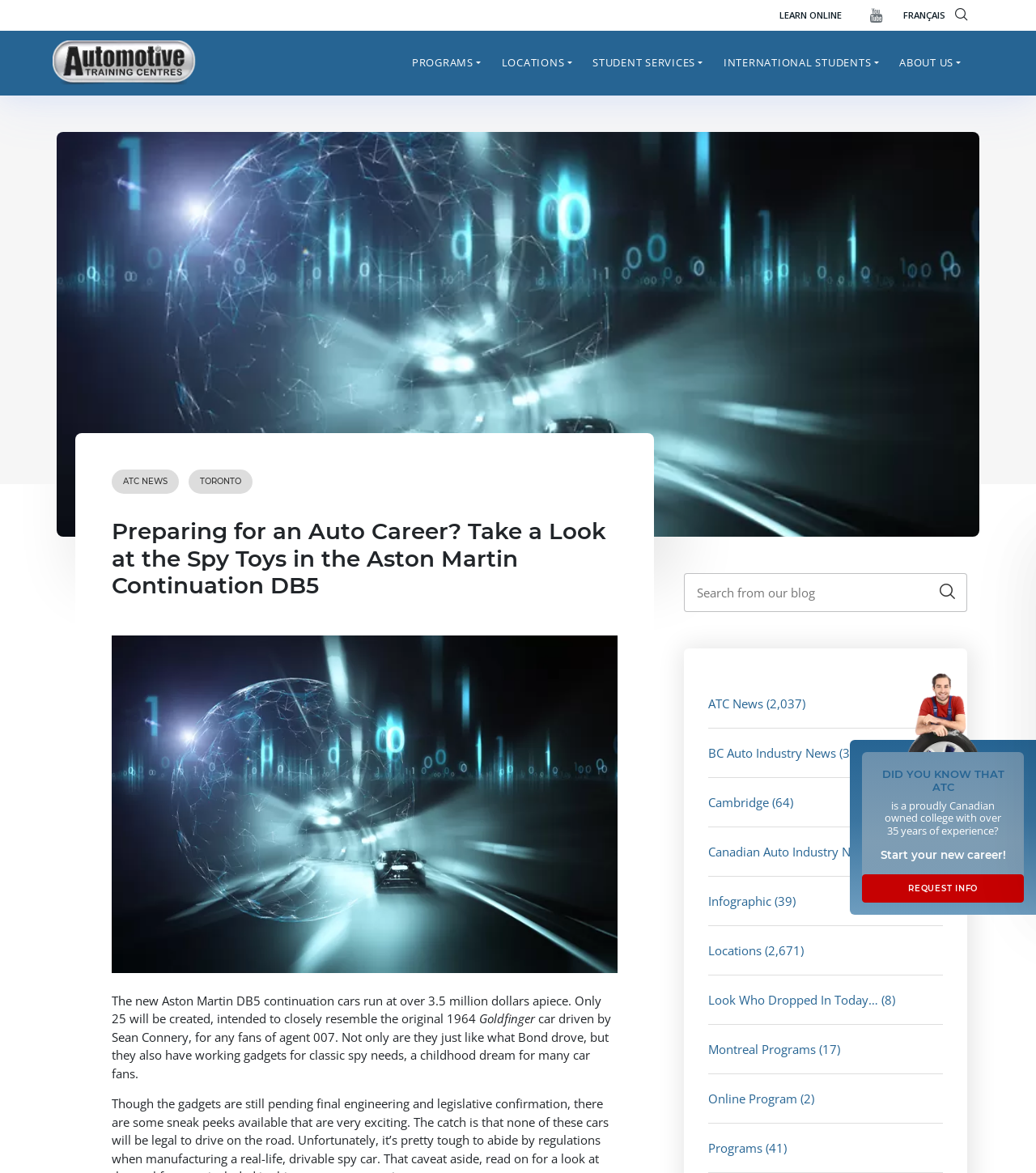What is the name of the agent who drove the original Goldfinger car?
Give a detailed explanation using the information visible in the image.

The answer can be found in the paragraph that describes the Aston Martin DB5 continuation cars, which states 'Not only are they just like what Bond drove, but they also have working gadgets for classic spy needs, a childhood dream for many car fans'.